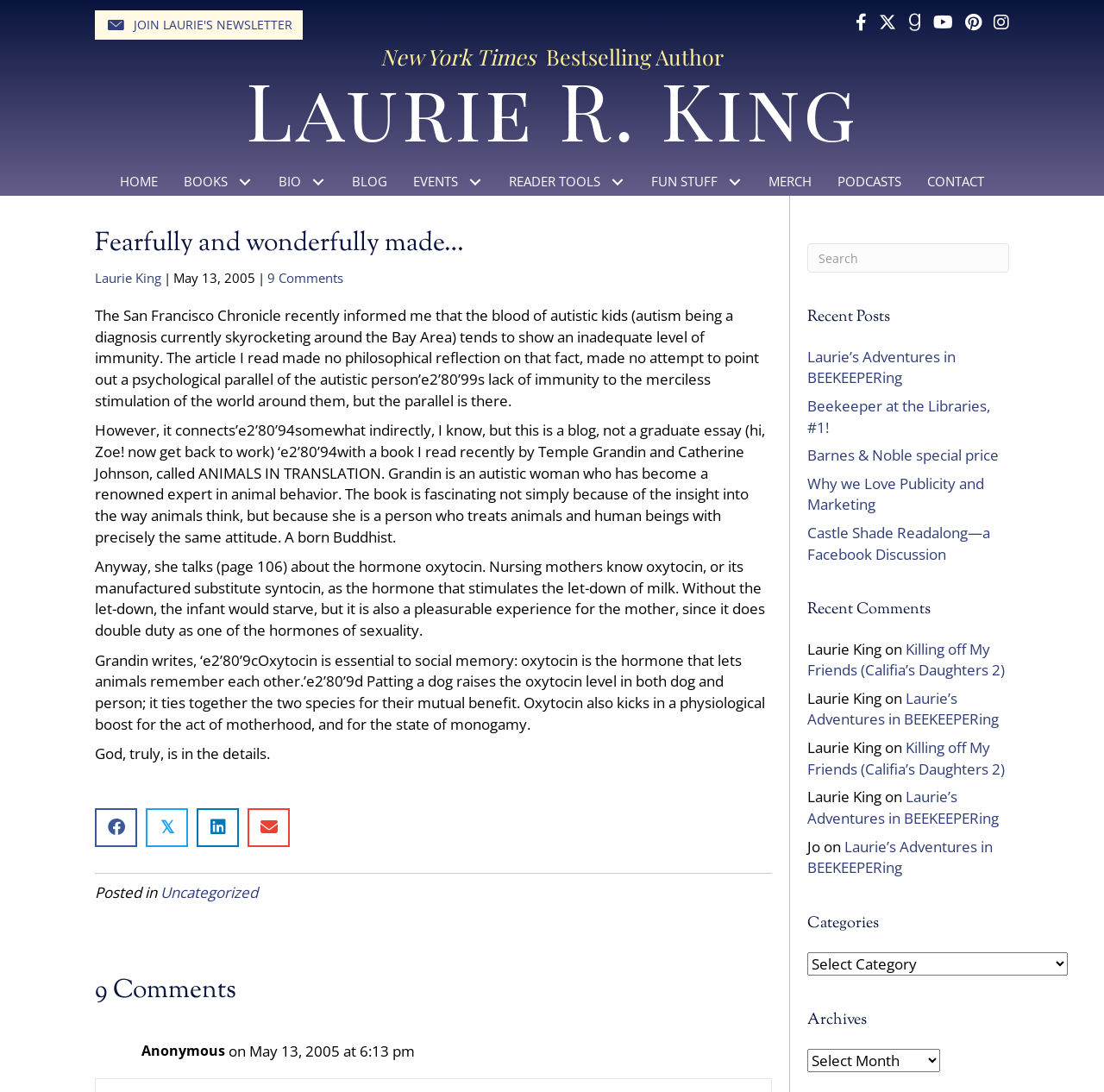Given the element description: "Share on Facebook", predict the bounding box coordinates of the UI element it refers to, using four float numbers between 0 and 1, i.e., [left, top, right, bottom].

[0.086, 0.741, 0.124, 0.777]